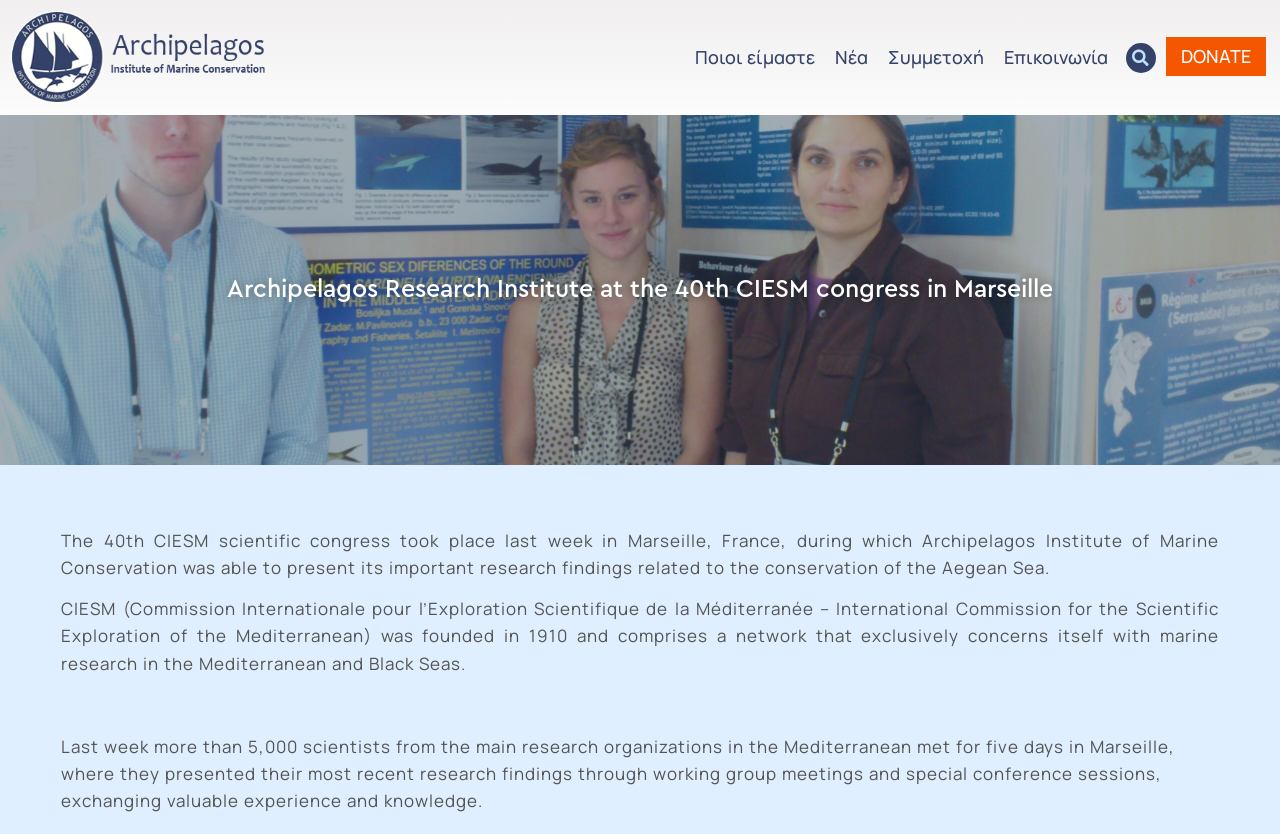Provide the bounding box for the UI element matching this description: "DONATE".

[0.911, 0.044, 0.989, 0.092]